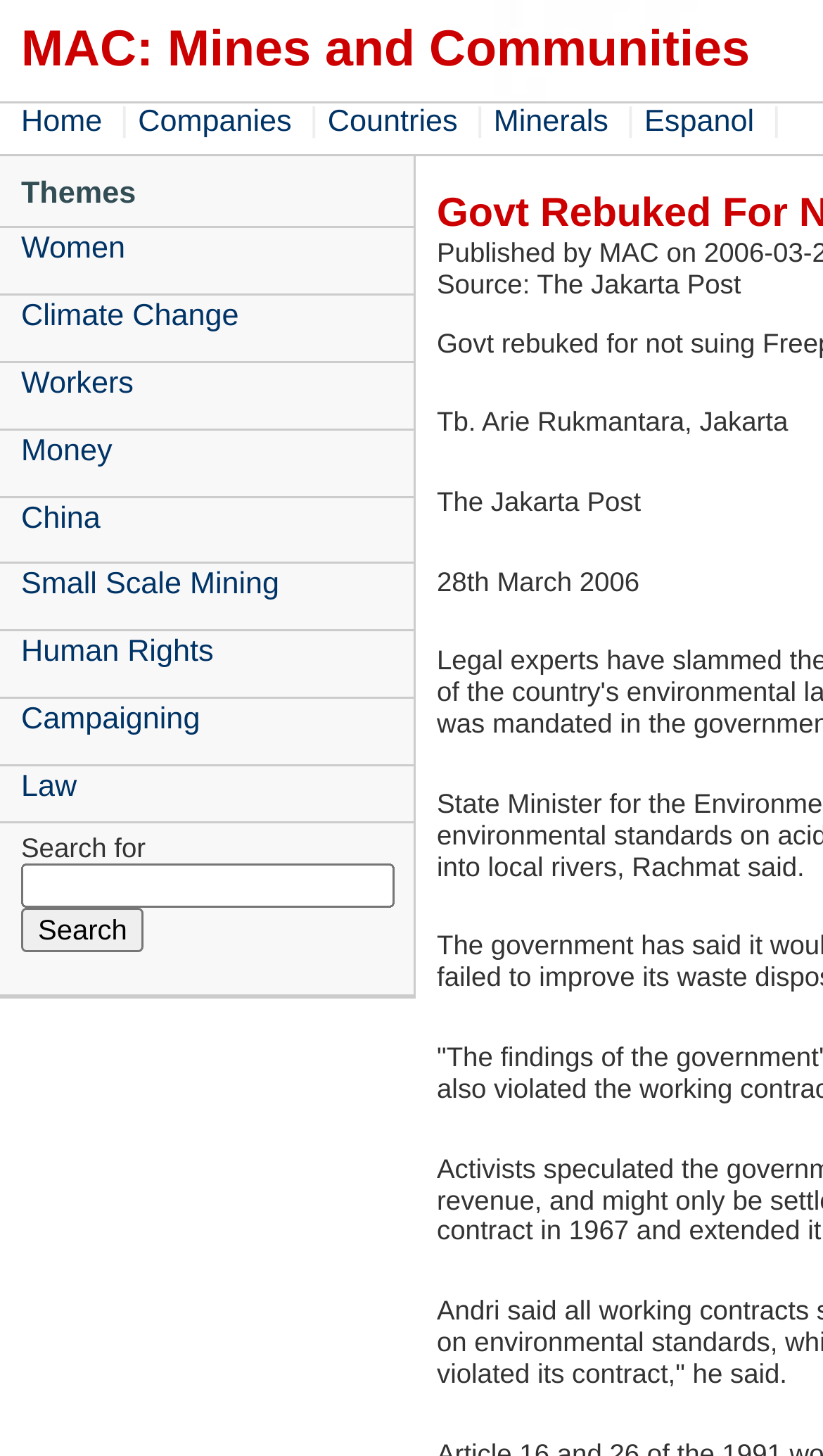Locate the UI element described as follows: "parent_node: Search for value="Search"". Return the bounding box coordinates as four float numbers between 0 and 1 in the order [left, top, right, bottom].

[0.026, 0.624, 0.175, 0.655]